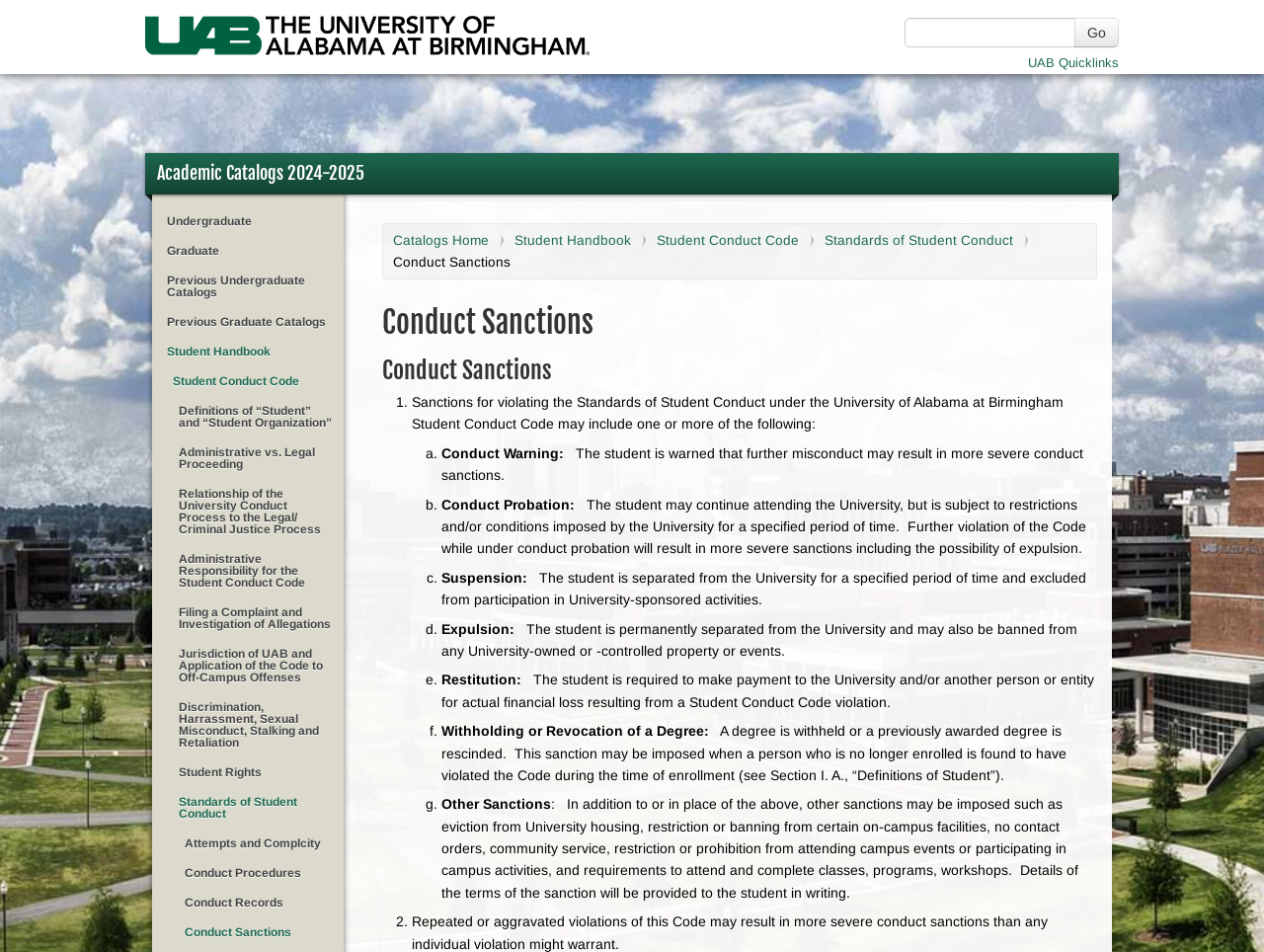Give a detailed account of the webpage's layout and content.

The webpage is about the University of Alabama at Birmingham's Conduct Sanctions catalog. At the top left, there is a UAB logo image. Next to it, there is a search bar with a "Go" button. On the top right, there is a "UAB Quicklinks" link.

Below the search bar, there is a heading "Academic Catalogs 2024-2025". Underneath, there are links to "Undergraduate", "Graduate", "Previous Undergraduate Catalogs", "Previous Graduate Catalogs", "Student Handbook", and "Student Conduct Code".

On the left side, there is a list of links related to student conduct, including "Student Conduct Code", "Definitions of “Student” and “Student Organization”", "Administrative vs. Legal Proceeding", and many others.

The main content of the page is about Conduct Sanctions, which is divided into two sections. The first section explains that sanctions for violating the Standards of Student Conduct may include one or more of the following: Conduct Warning, Conduct Probation, Suspension, Expulsion, Restitution, Withholding or Revocation of a Degree, and Other Sanctions. Each of these sanctions is explained in detail.

The second section states that repeated or aggravated violations of this Code may result in more severe conduct sanctions than any individual violation might warrant.